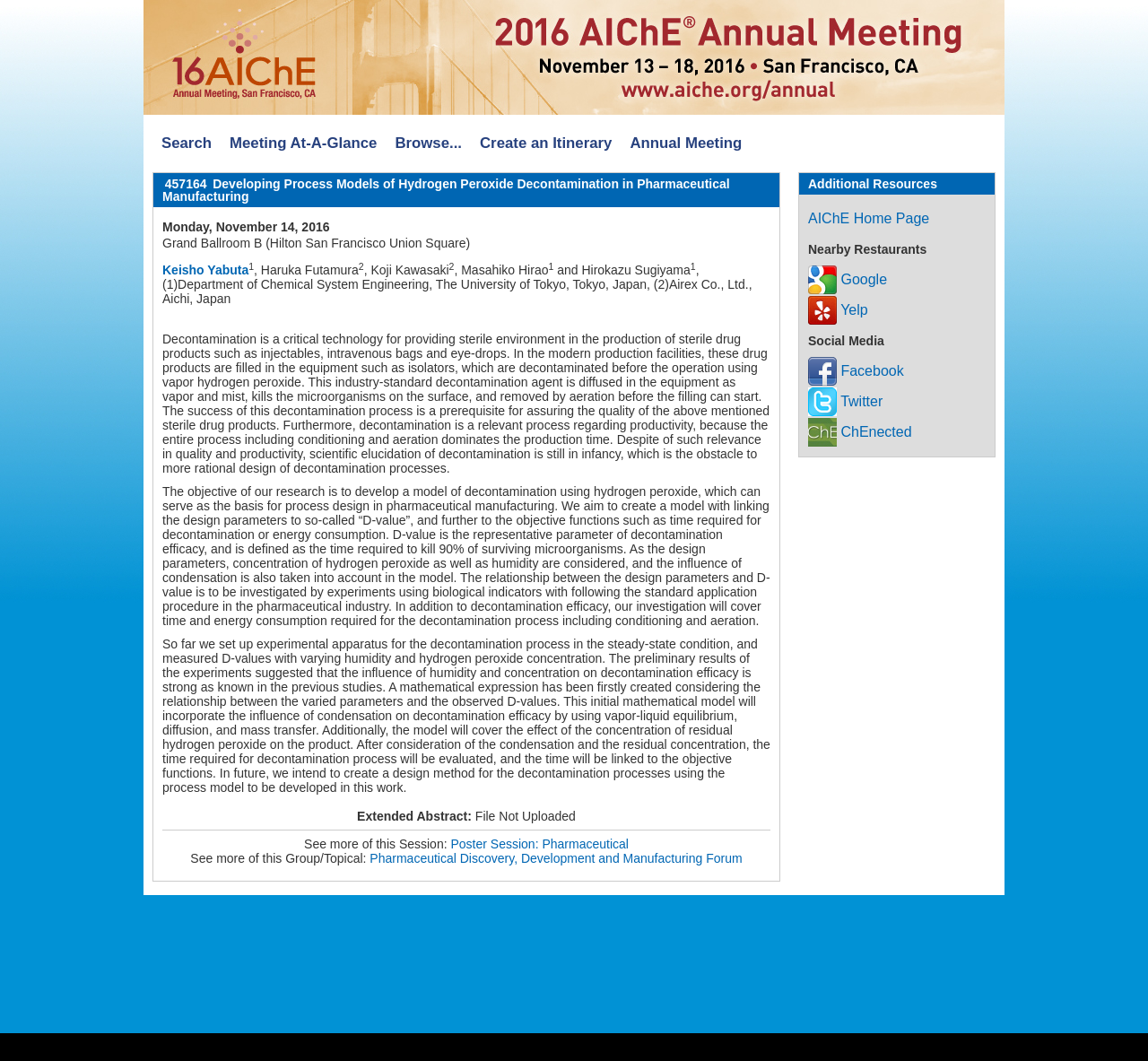Can you find the bounding box coordinates for the element that needs to be clicked to execute this instruction: "Search for something"? The coordinates should be given as four float numbers between 0 and 1, i.e., [left, top, right, bottom].

[0.133, 0.121, 0.192, 0.149]